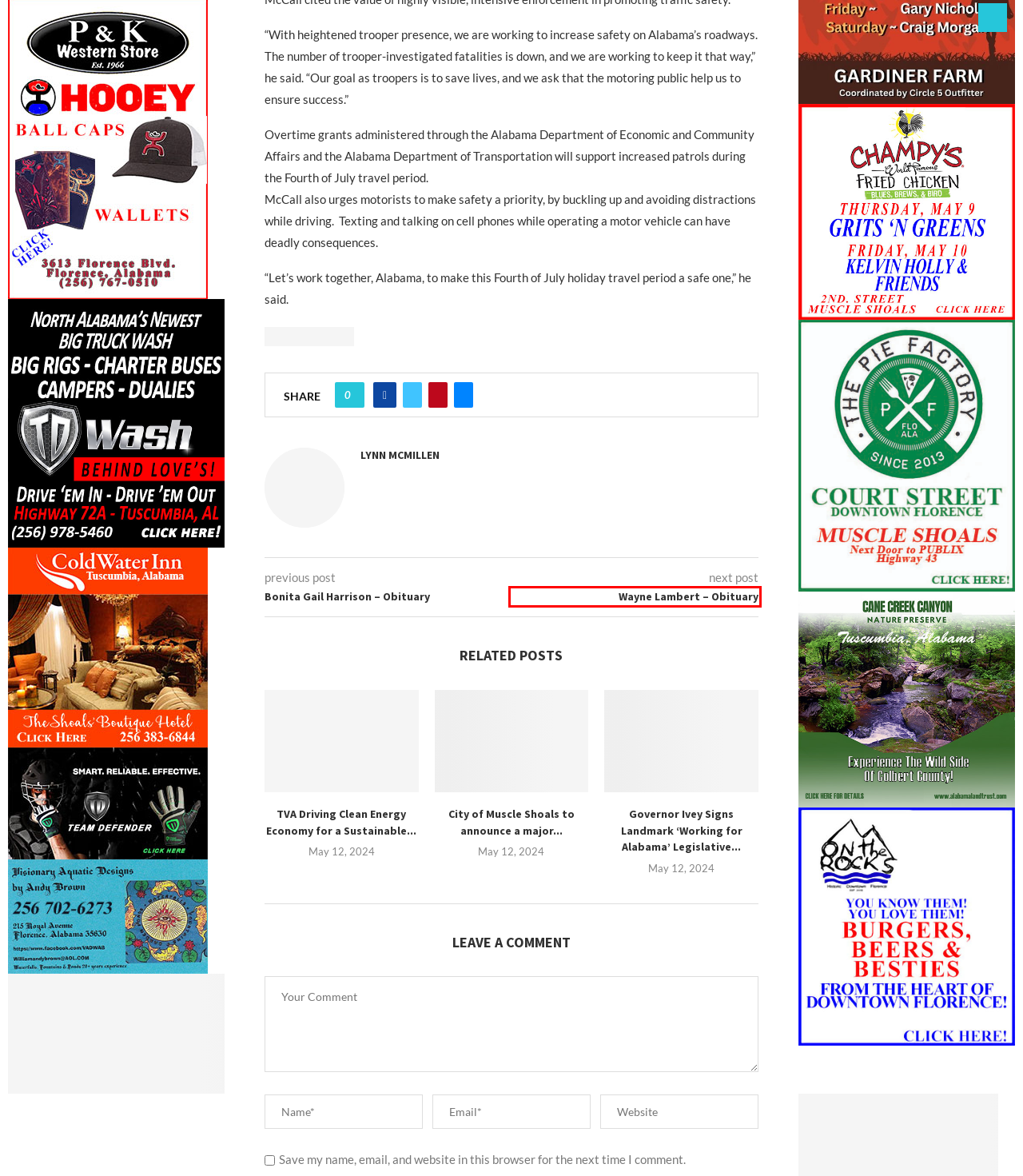You have a screenshot of a webpage with an element surrounded by a red bounding box. Choose the webpage description that best describes the new page after clicking the element inside the red bounding box. Here are the candidates:
A. Lynn McMillen – Quad Cities Daily
B. Quad Cities Daily
C. Governor Ivey Signs Landmark ‘Working for Alabama’ Legislative Package into Law – Quad Cities Daily
D. Funerals & Obituaries – Quad Cities Daily
E. ColdWater Inn: # 1 Boutique Hotel of the Shoals
F. City of Muscle Shoals to announce a major development in the City – Quad Cities Daily
G. Wayne Lambert – Obituary – Quad Cities Daily
H. TVA Driving Clean Energy Economy for a Sustainable Future – Quad Cities Daily

G